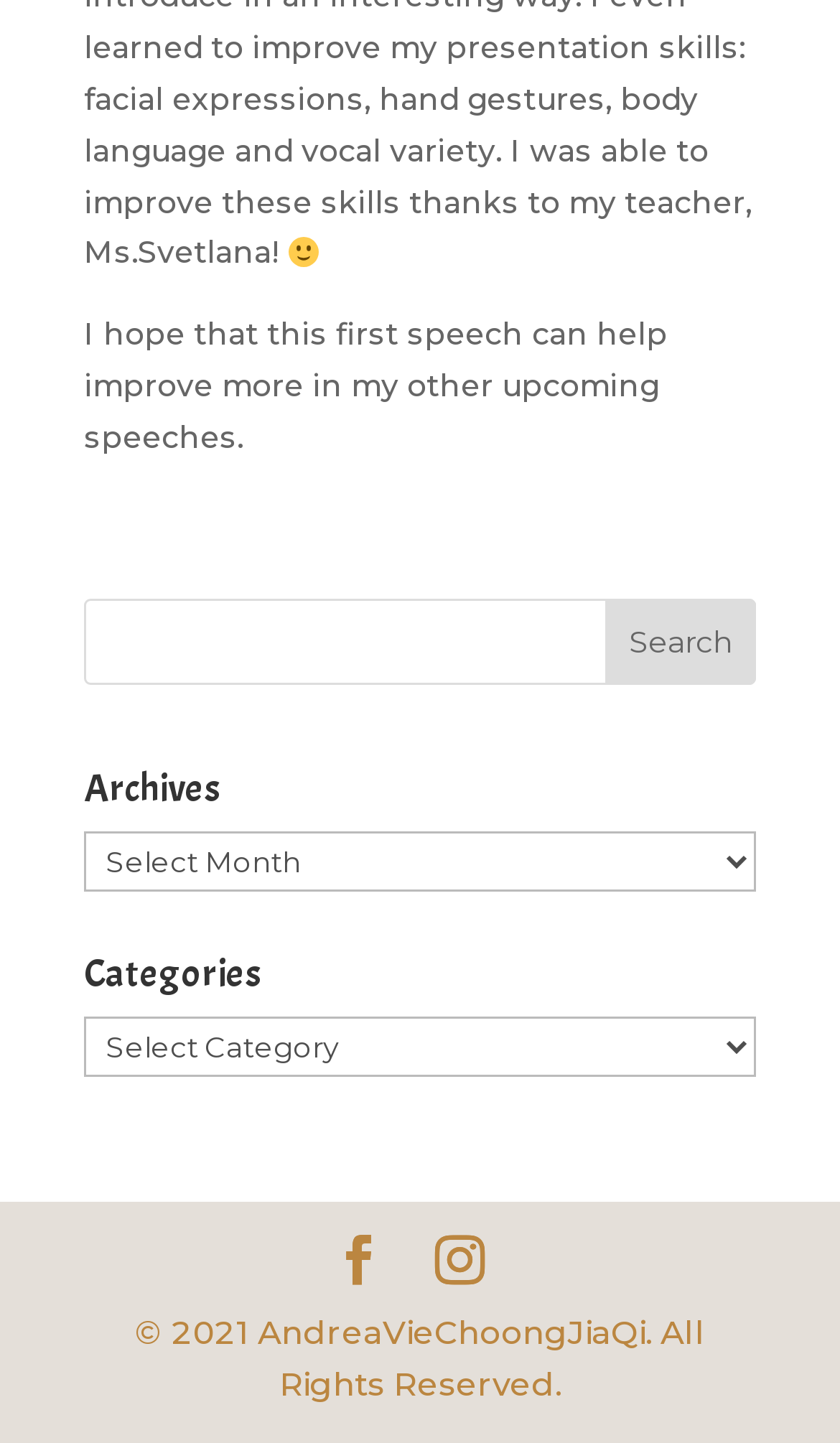Based on what you see in the screenshot, provide a thorough answer to this question: What is the purpose of the textbox?

The textbox is located next to a button with the text 'Search', and it does not have a specific label or description, suggesting that it is used for searching purposes.